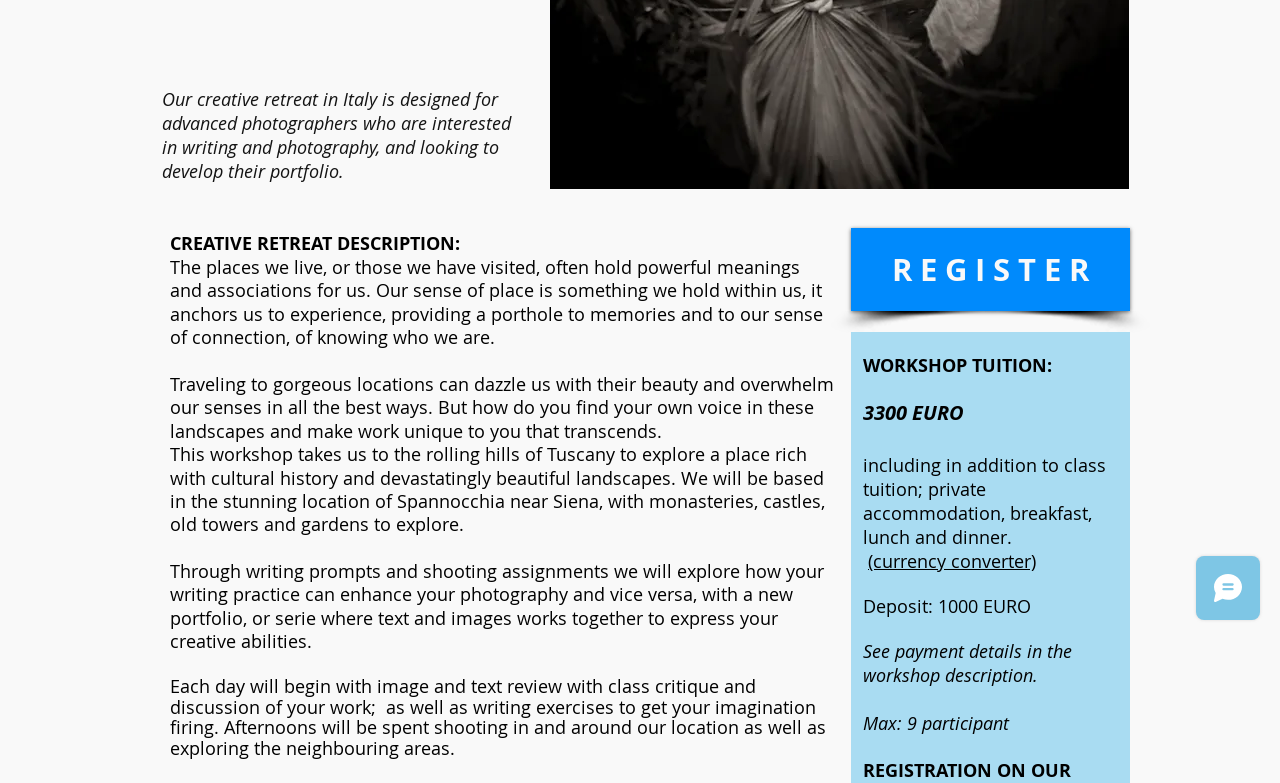Extract the bounding box coordinates of the UI element described by: "(currency converter)". The coordinates should include four float numbers ranging from 0 to 1, e.g., [left, top, right, bottom].

[0.678, 0.705, 0.809, 0.732]